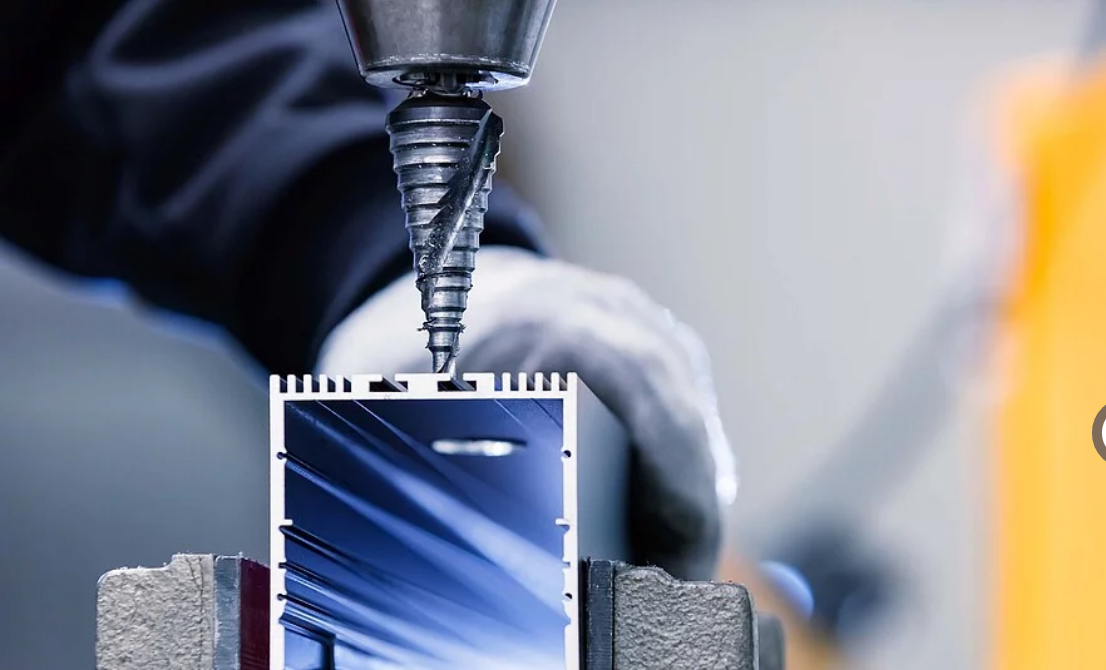Answer the question below with a single word or a brief phrase: 
What type of tool is being used?

Drill-like tool